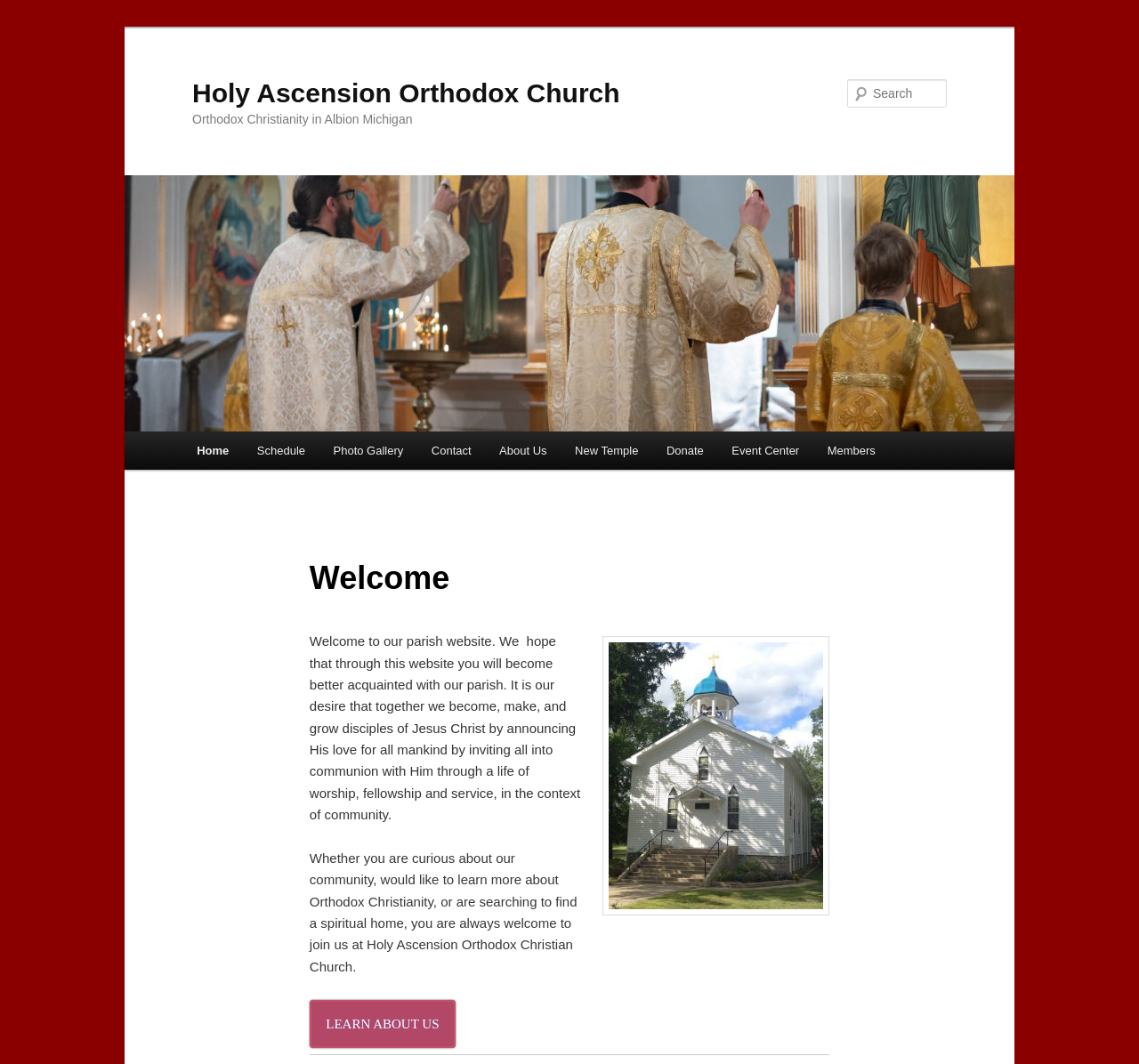Illustrate the webpage's structure and main components comprehensively.

The webpage is about Holy Ascension Orthodox Church, located in Albion, Michigan. At the top, there is a link to skip to the primary content. Below it, the church's name is displayed prominently as a heading, with a link to the church's homepage. Next to it, there is another heading that reads "Orthodox Christianity in Albion Michigan".

On the top right, there is a search bar with a label "Search" and a textbox to input search queries. Above the search bar, there is a link with no text.

The main menu is located on the left side of the page, with links to various sections such as Home, Schedule, Photo Gallery, Contact, About Us, New Temple, Donate, Event Center, and Members. These links are arranged vertically, with the Home link at the top and the Members link at the bottom.

On the right side of the page, there is a welcome message with a heading that reads "Welcome". Below the heading, there is a paragraph of text that describes the parish's mission and goals. Further down, there is another paragraph that invites visitors to join the church. Below these paragraphs, there is a link to "LEARN ABOUT US".